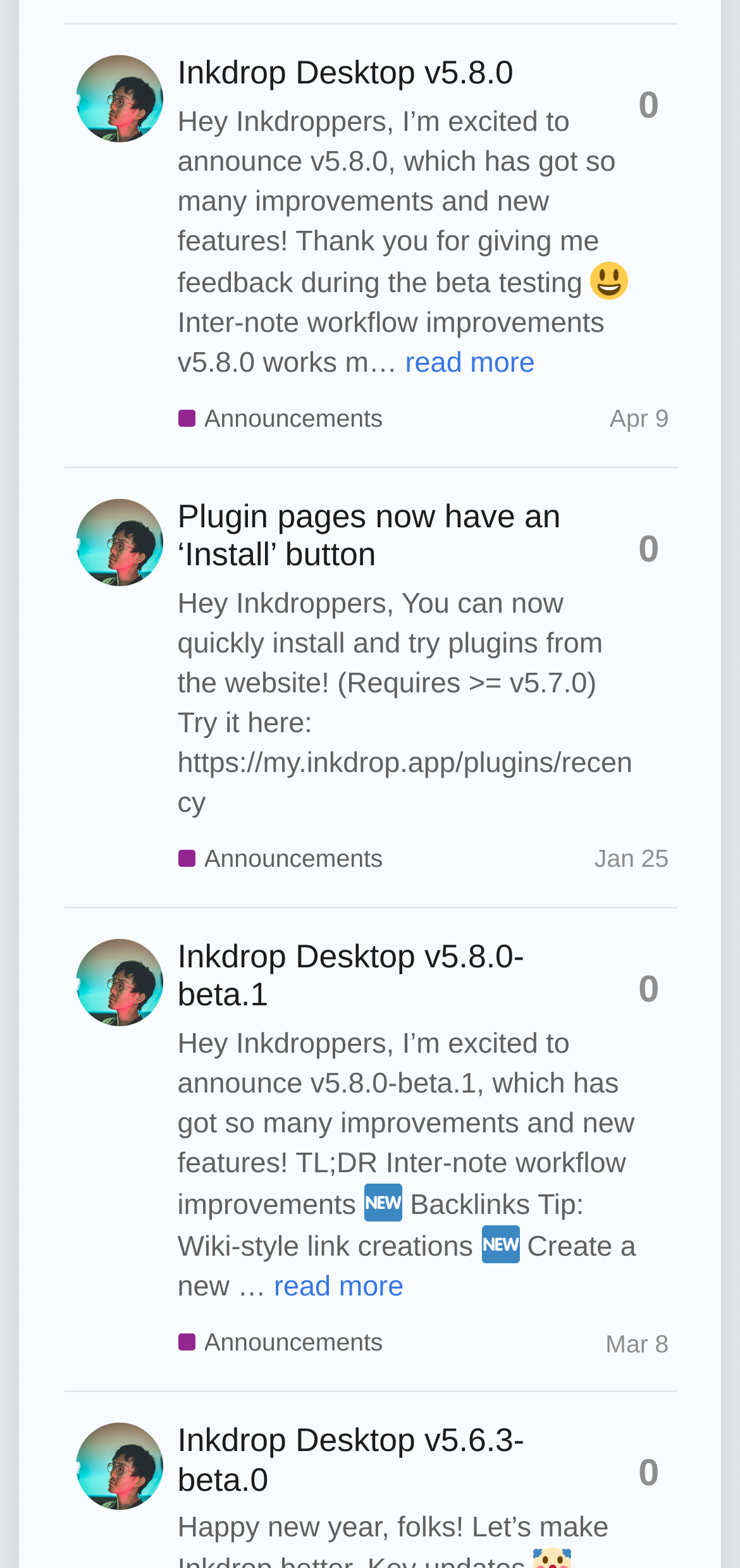Reply to the question with a single word or phrase:
How many announcements are there?

3